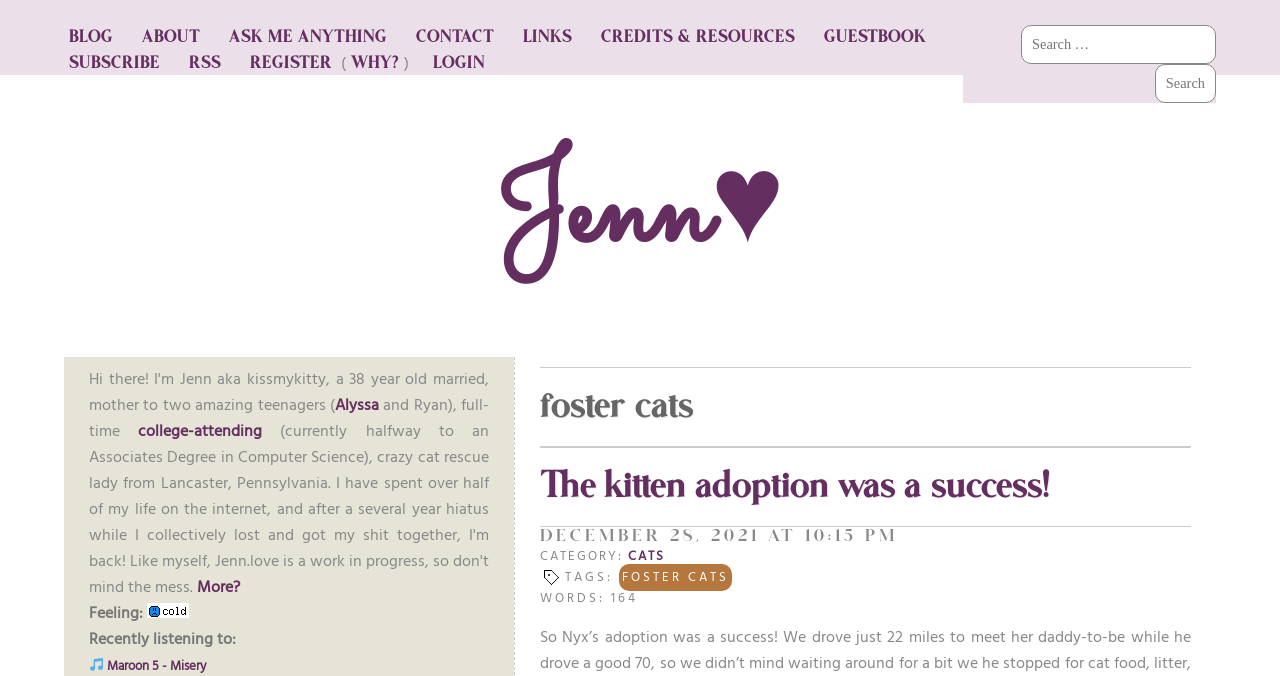Find the bounding box coordinates for the area that must be clicked to perform this action: "Check the GUESTBOOK".

[0.64, 0.036, 0.727, 0.075]